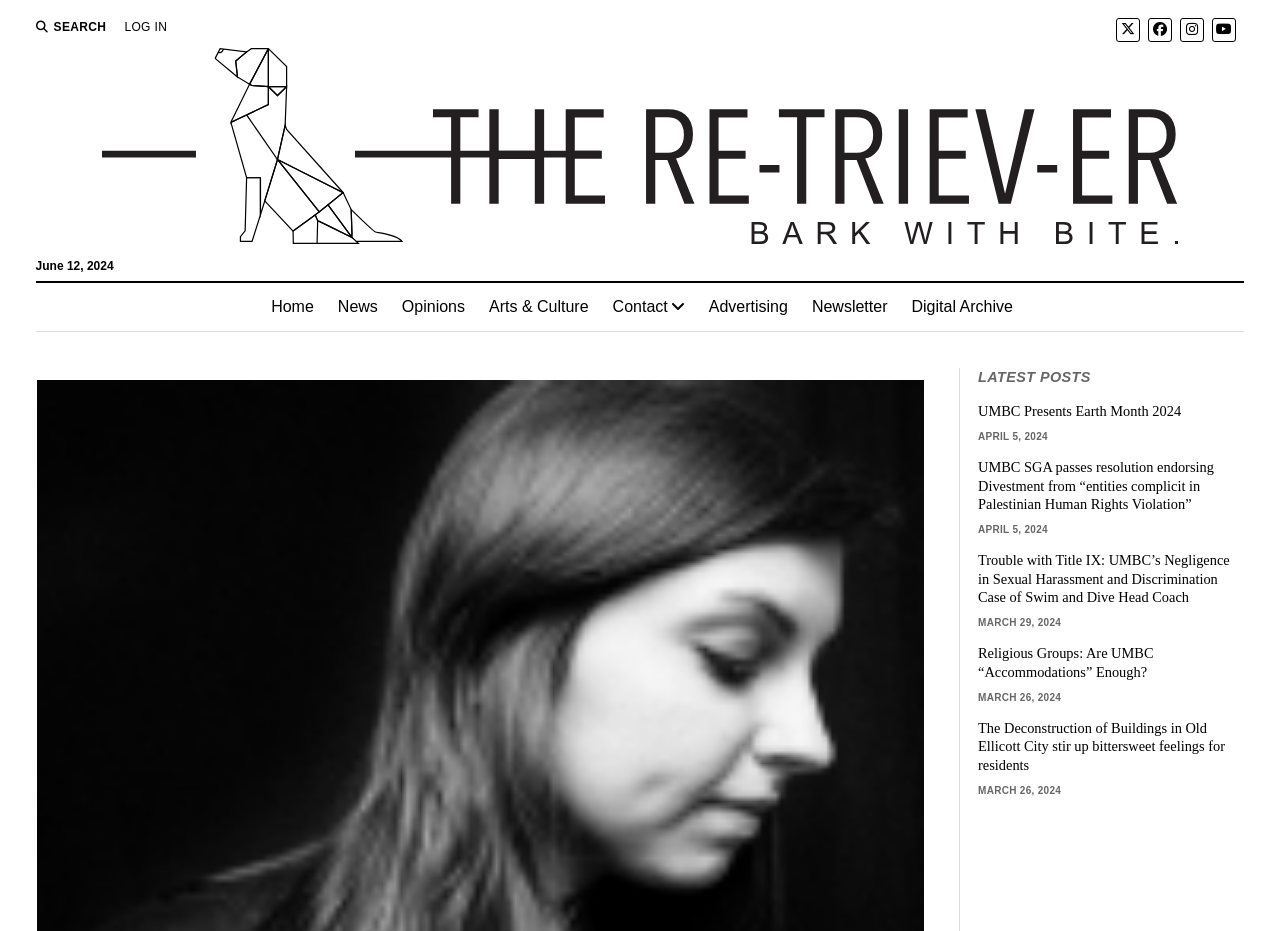Give a comprehensive overview of the webpage, including key elements.

The webpage is about a news or blog website, specifically featuring a retriever named Zorah. At the top, there is a search button and a login link on the left, followed by social media links to Twitter, Facebook, Instagram, and YouTube on the right. Below these, there is a prominent link to "The Retriever" with an accompanying image.

On the left side, there is a vertical menu with links to various sections, including Home, News, Opinions, Arts & Culture, Contact, Advertising, Newsletter, and Digital Archive. The menu is situated above a section titled "LATEST POSTS", which displays a list of recent articles.

The latest posts section features five articles, each with a title and a date. The articles include "UMBC Presents Earth Month 2024", "UMBC SGA passes resolution endorsing Divestment from “entities complicit in Palestinian Human Rights Violation”", "Trouble with Title IX: UMBC’s Negligence in Sexual Harassment and Discrimination Case of Swim and Dive Head Coach", "Religious Groups: Are UMBC “Accommodations” Enough?", and "The Deconstruction of Buildings in Old Ellicott City stir up bittersweet feelings for residents". The dates of the articles range from March 26, 2024, to April 5, 2024.